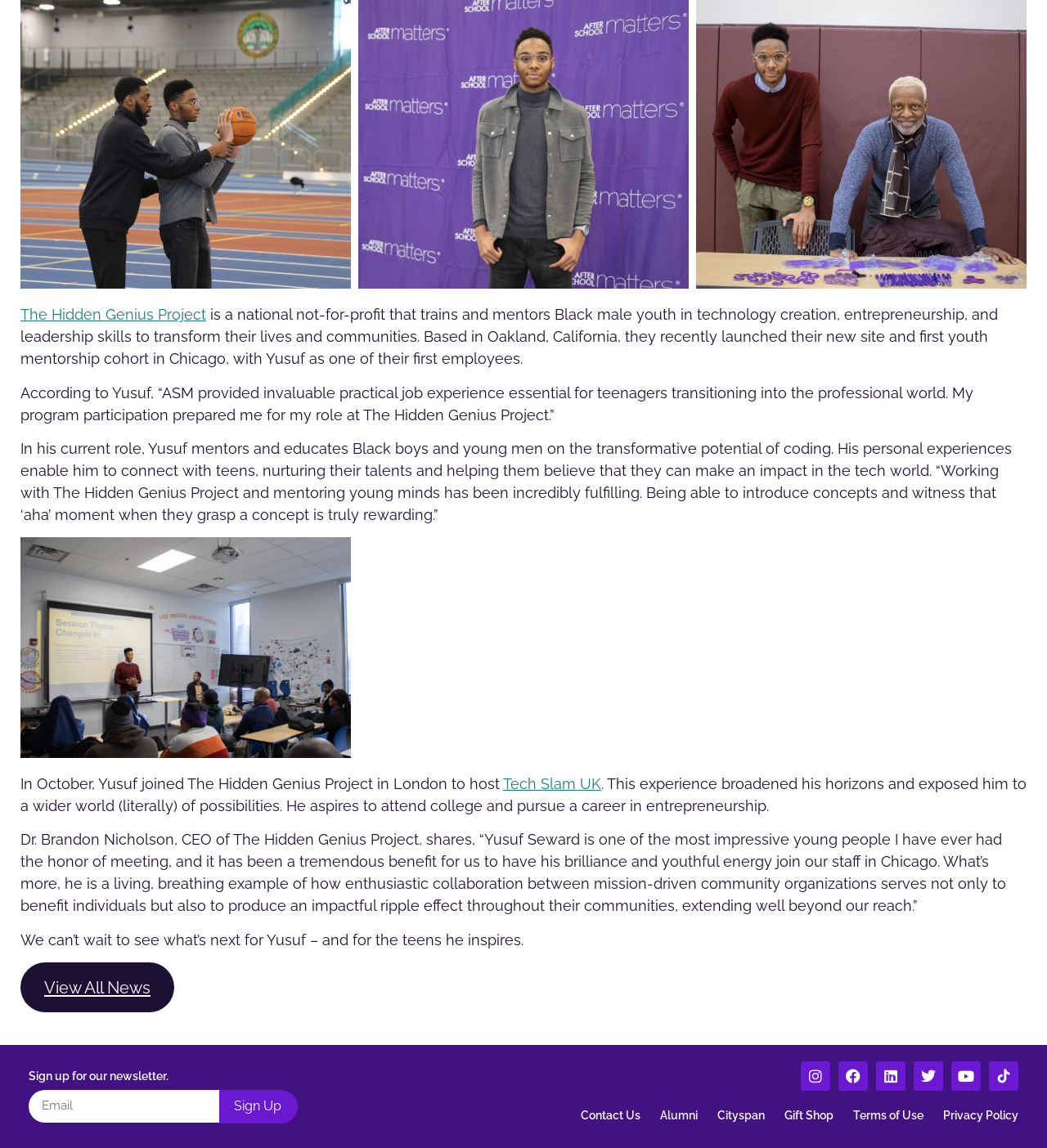Please find the bounding box for the UI element described by: "Alumni".

[0.63, 0.958, 0.666, 0.986]